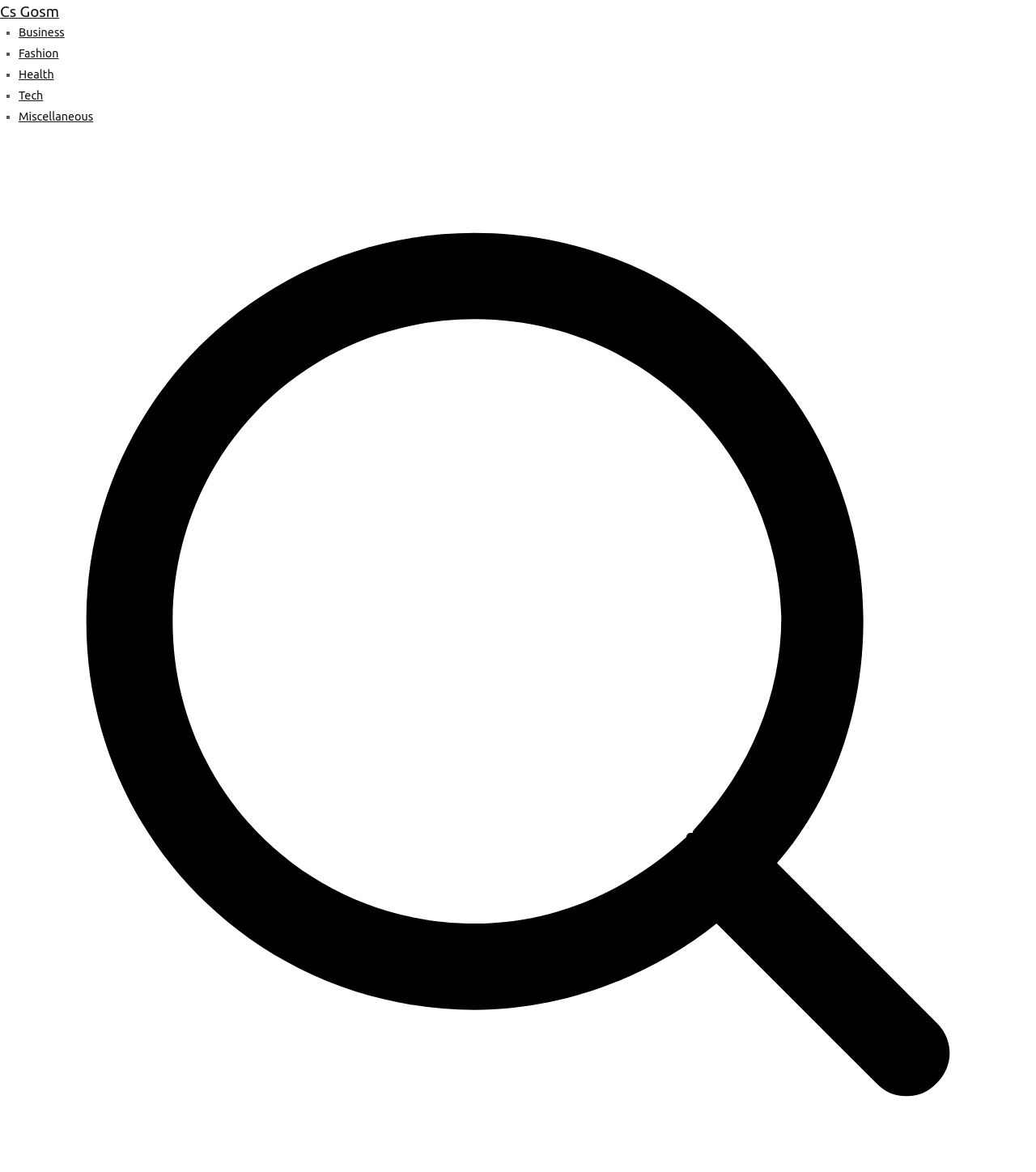Provide the bounding box coordinates of the HTML element described by the text: "Cs Gosm". The coordinates should be in the format [left, top, right, bottom] with values between 0 and 1.

[0.0, 0.002, 0.057, 0.017]